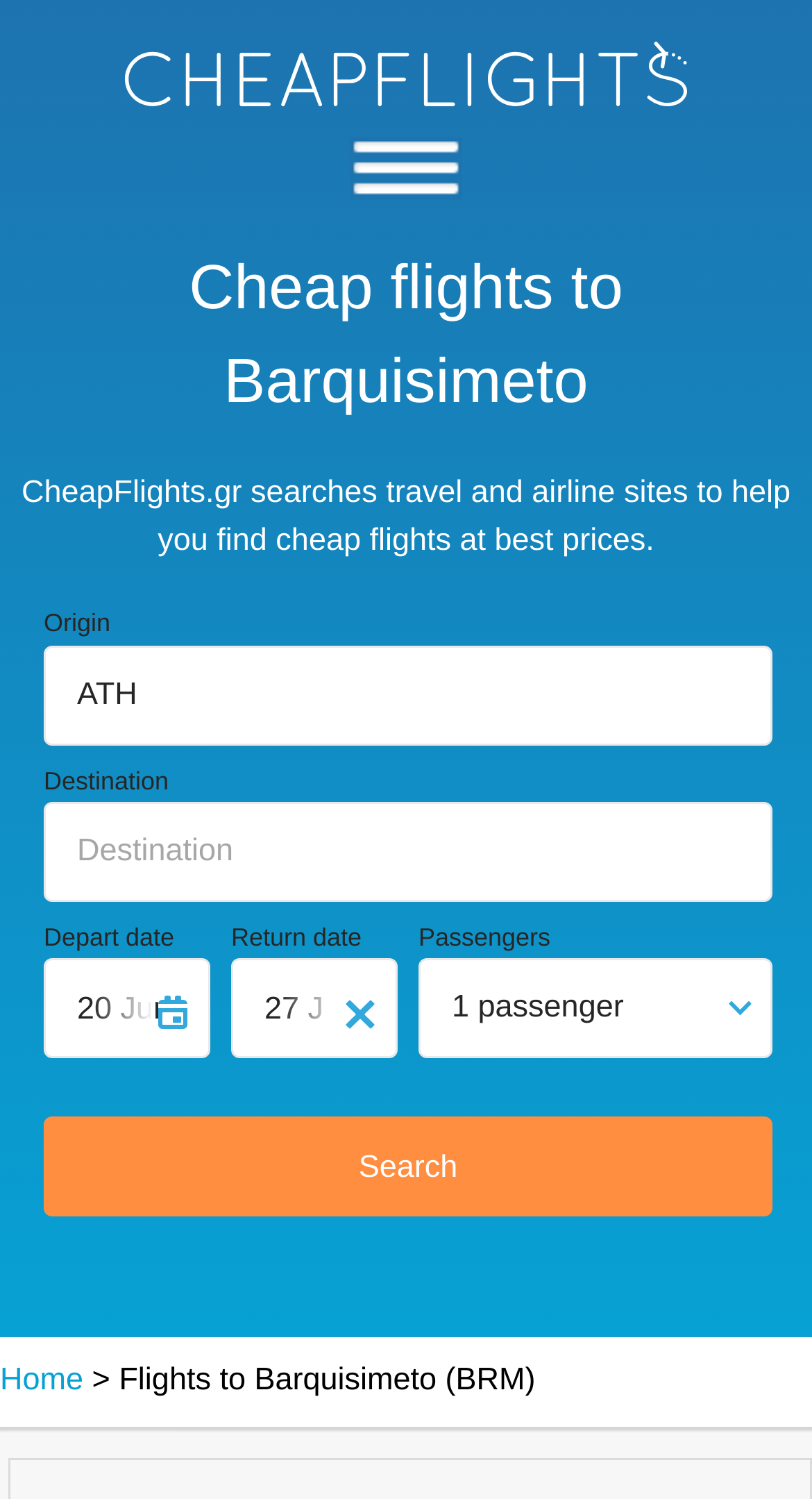Please locate the bounding box coordinates of the element's region that needs to be clicked to follow the instruction: "Go to home page". The bounding box coordinates should be provided as four float numbers between 0 and 1, i.e., [left, top, right, bottom].

[0.0, 0.909, 0.113, 0.933]